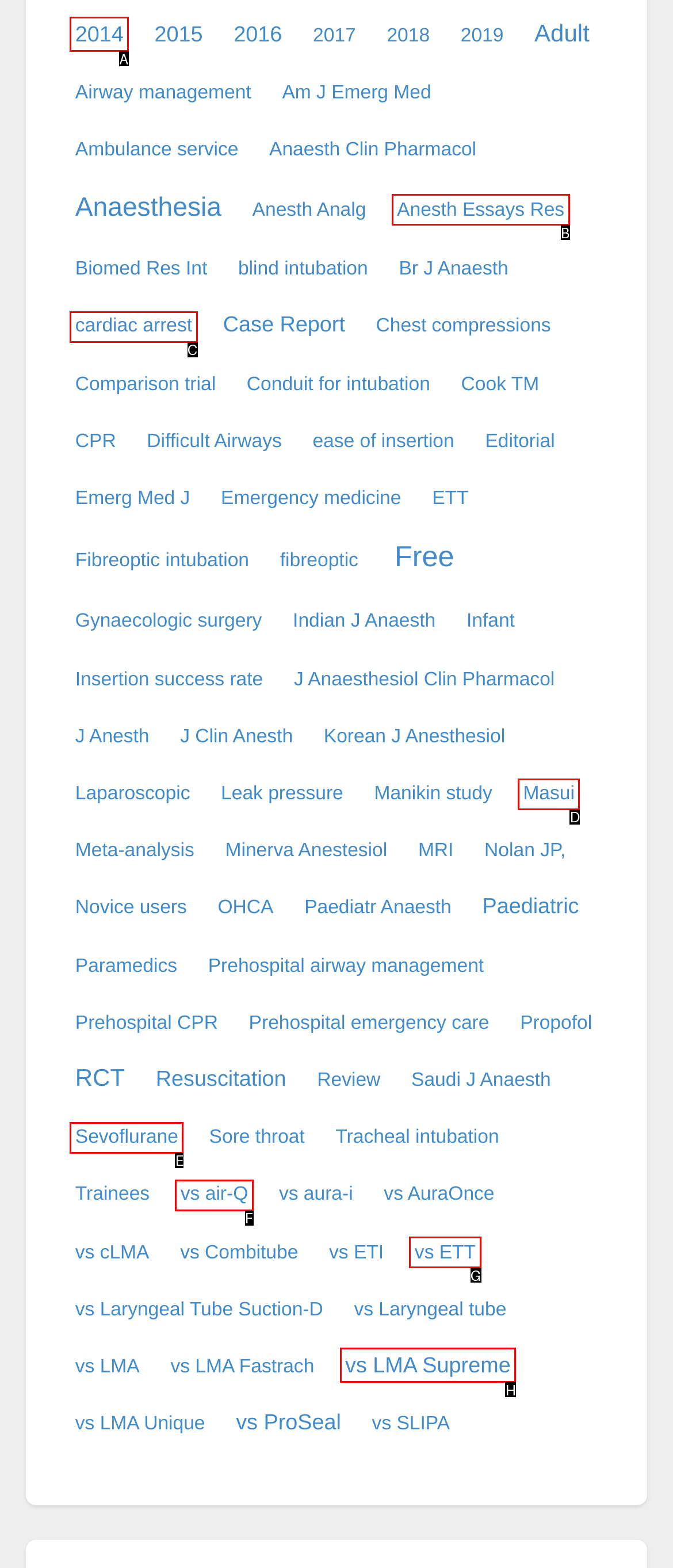Please indicate which HTML element should be clicked to fulfill the following task: Click on the link '2014'. Provide the letter of the selected option.

A